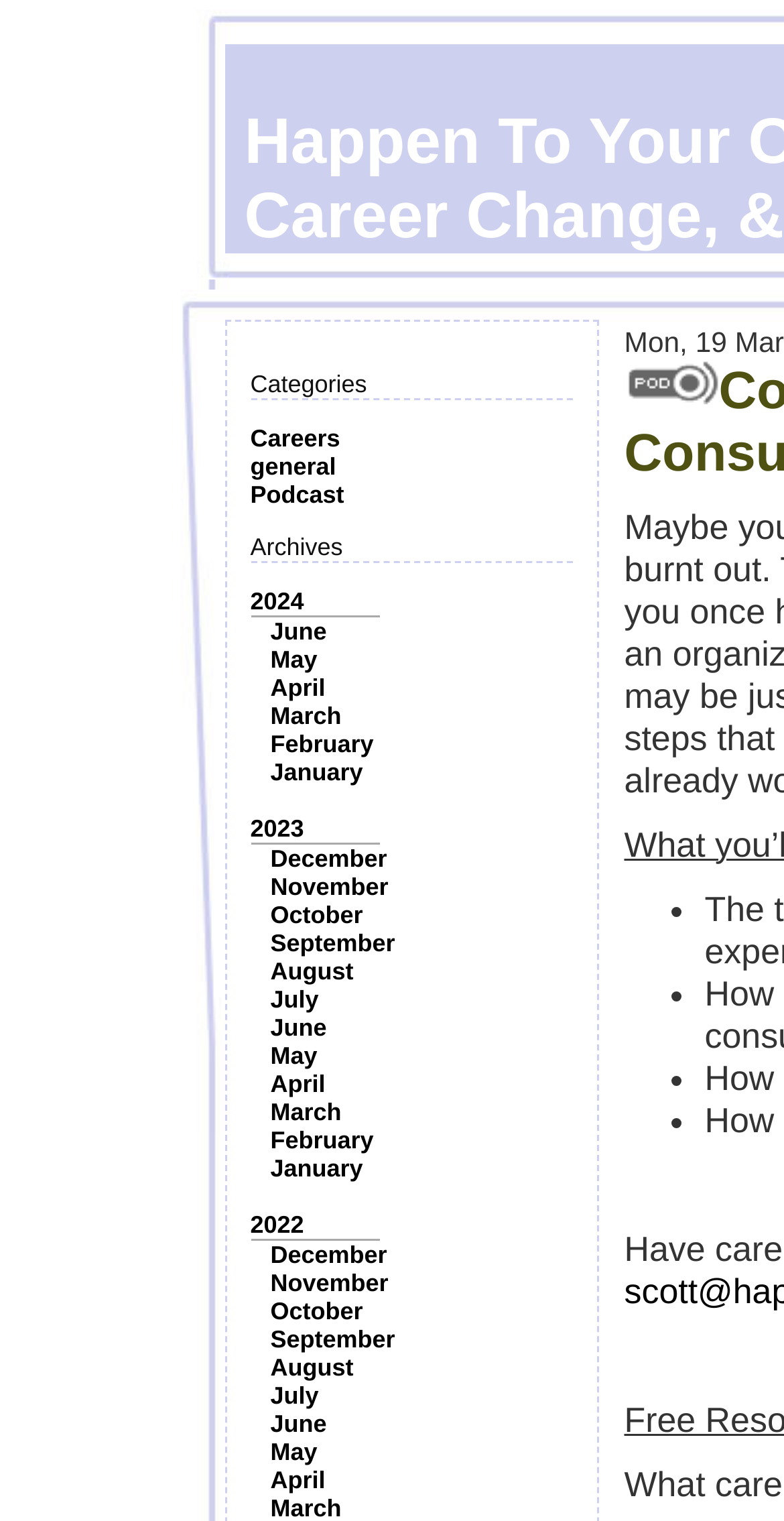Please locate the UI element described by "May" and provide its bounding box coordinates.

[0.345, 0.945, 0.405, 0.964]